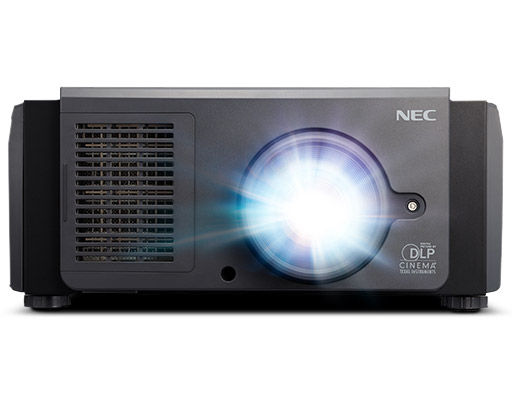What is the benefit of laser technology in cinema projection?
Use the image to answer the question with a single word or phrase.

Operational efficiency and cost savings